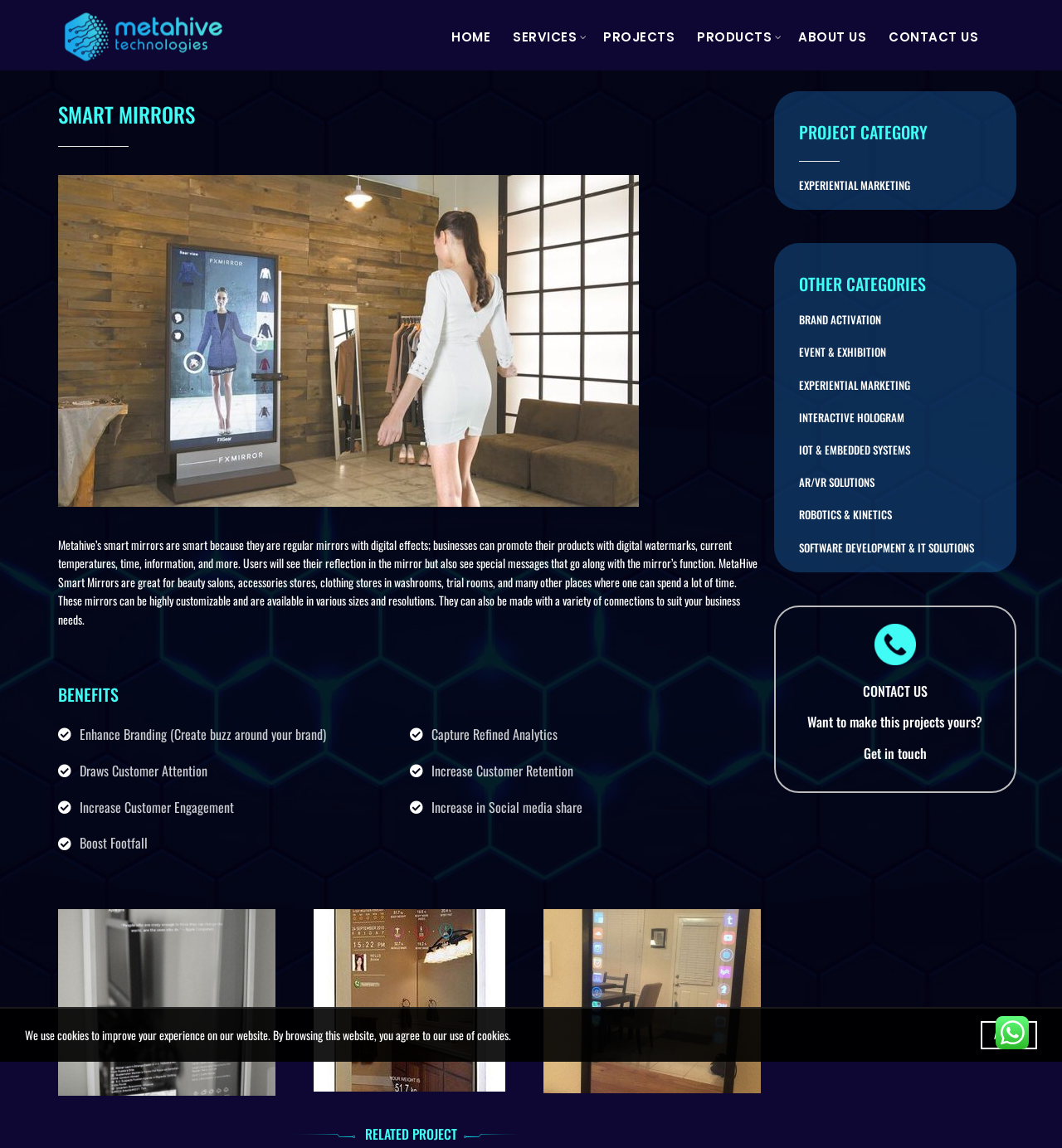Please identify the bounding box coordinates of the element I need to click to follow this instruction: "Get in touch with Metahive Technologies".

[0.73, 0.648, 0.955, 0.664]